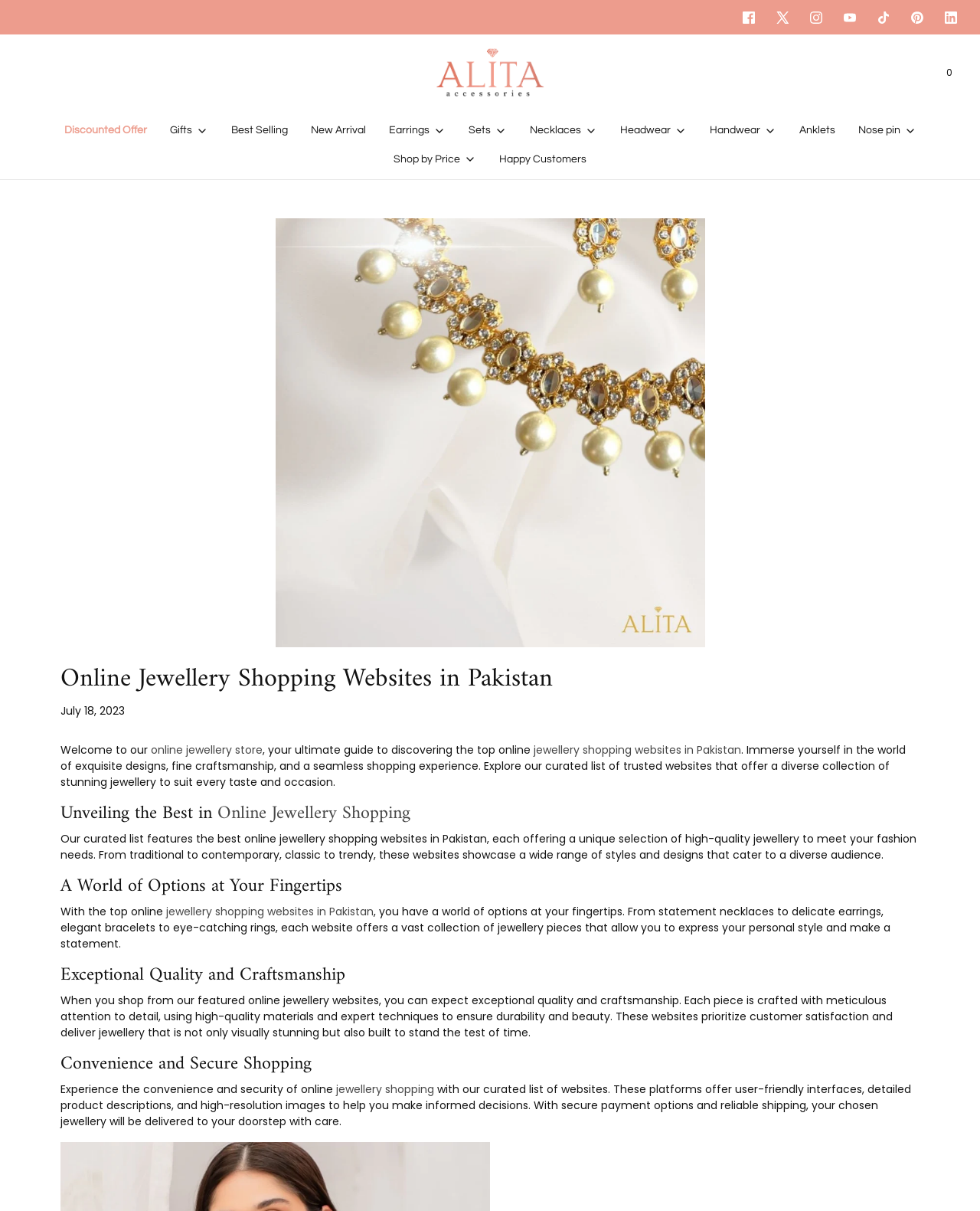Please use the details from the image to answer the following question comprehensively:
What is the minimum order value for free delivery?

The minimum order value for free delivery is mentioned in the heading 'Upto 15% Off | Free Delivery Above PKR 3000' which is located at the top of the webpage, indicating that orders above PKR 3000 are eligible for free delivery.